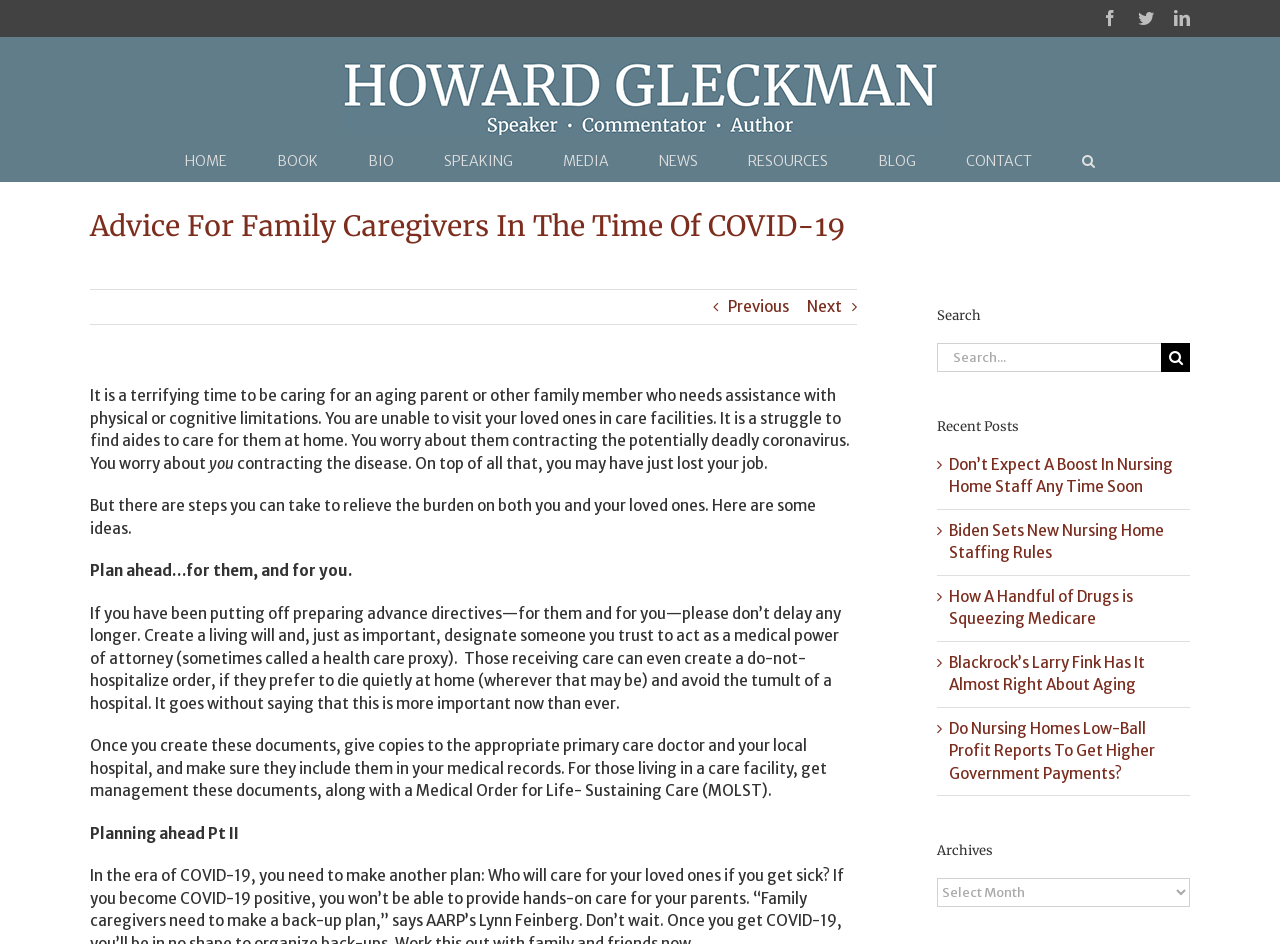Based on the image, provide a detailed response to the question:
What is the search box located below?

The search box is located below the 'Recent Posts' section, which is represented by the heading element 'Recent Posts' with bounding box coordinates [0.732, 0.442, 0.93, 0.462]. The search box is represented by the search element with bounding box coordinates [0.732, 0.363, 0.93, 0.394].